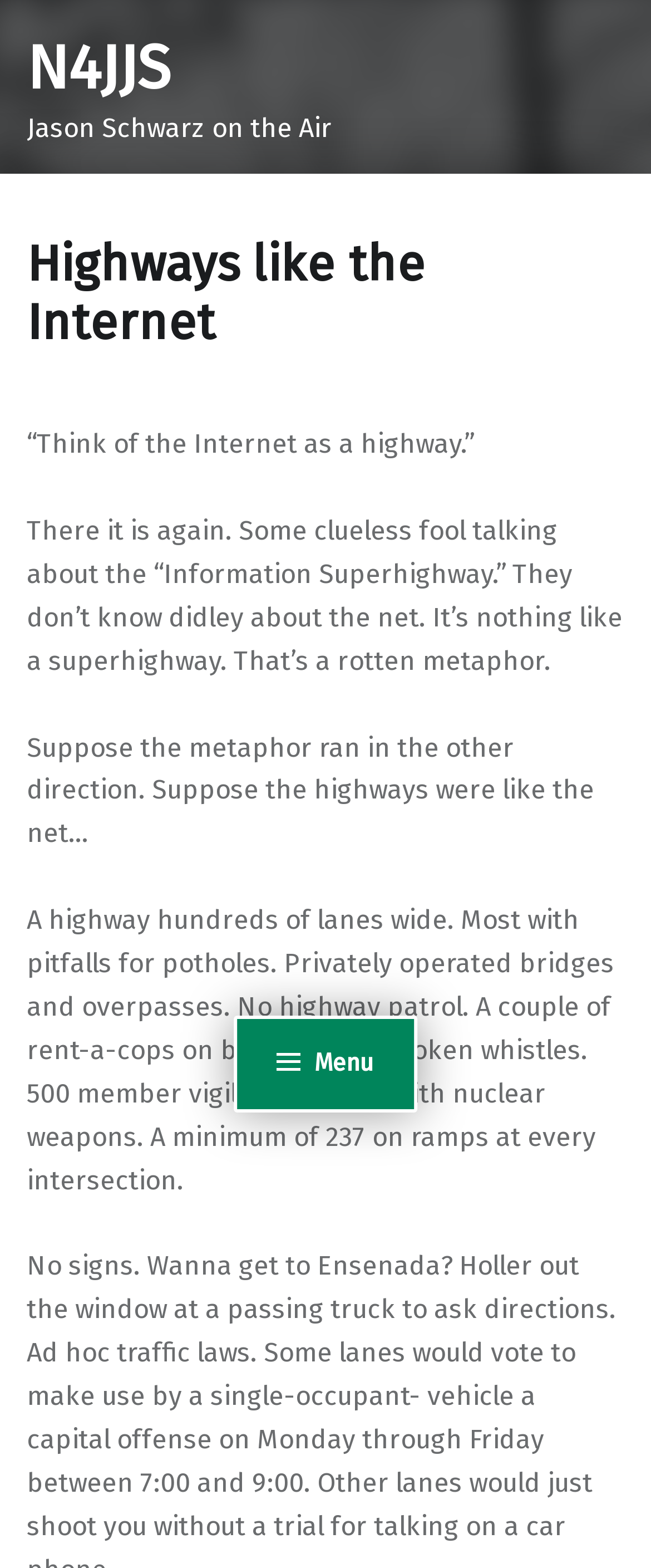What is the main topic of discussion?
Please answer the question with a detailed response using the information from the screenshot.

The main topic of discussion is the comparison between the Internet and highways, as evident from the static texts 'Highways like the Internet', 'Think of the Internet as a highway', and 'Suppose the highways were like the net…'.